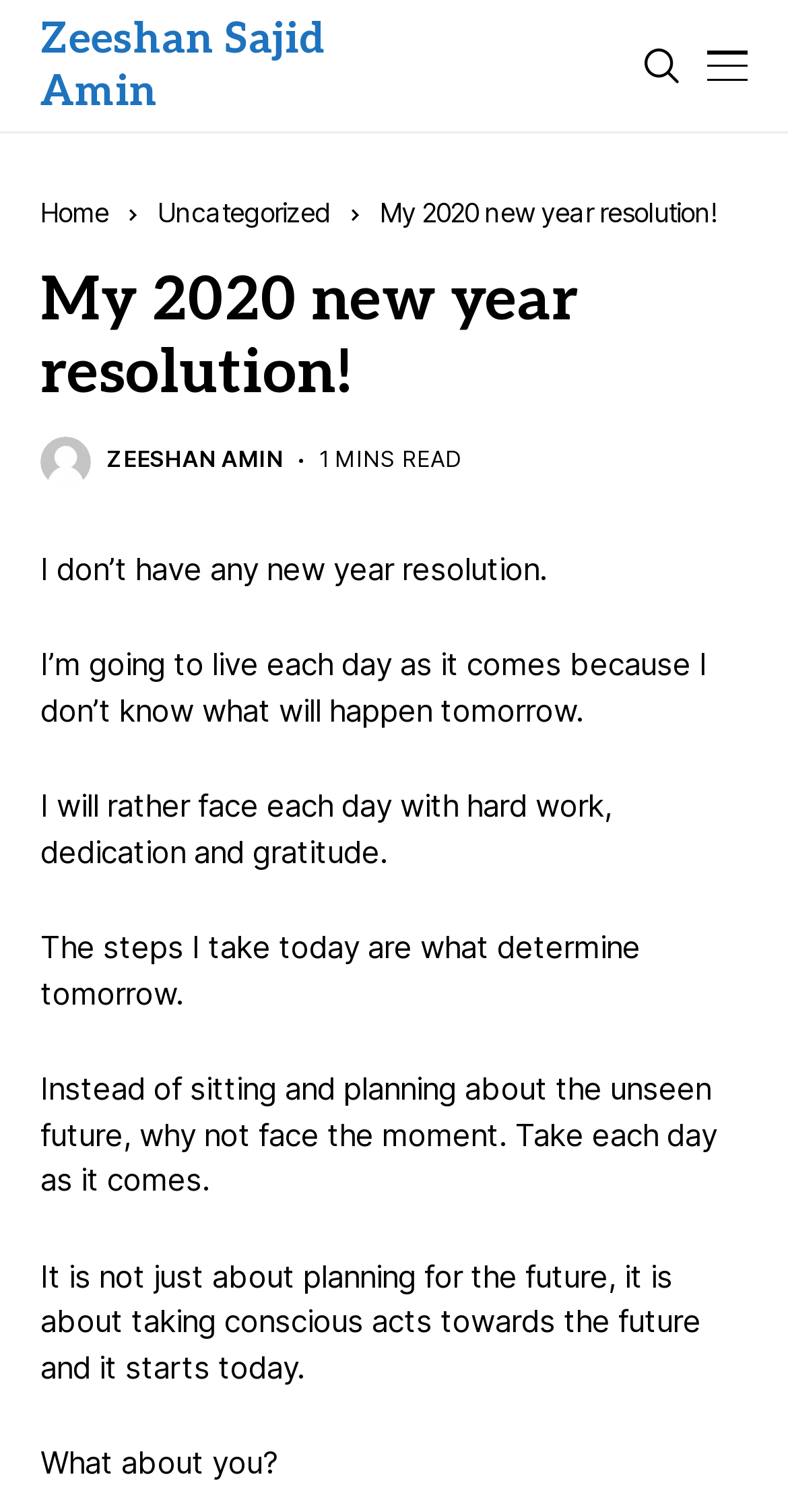Identify the bounding box for the UI element that is described as follows: "zeeshan amin".

[0.136, 0.296, 0.36, 0.314]